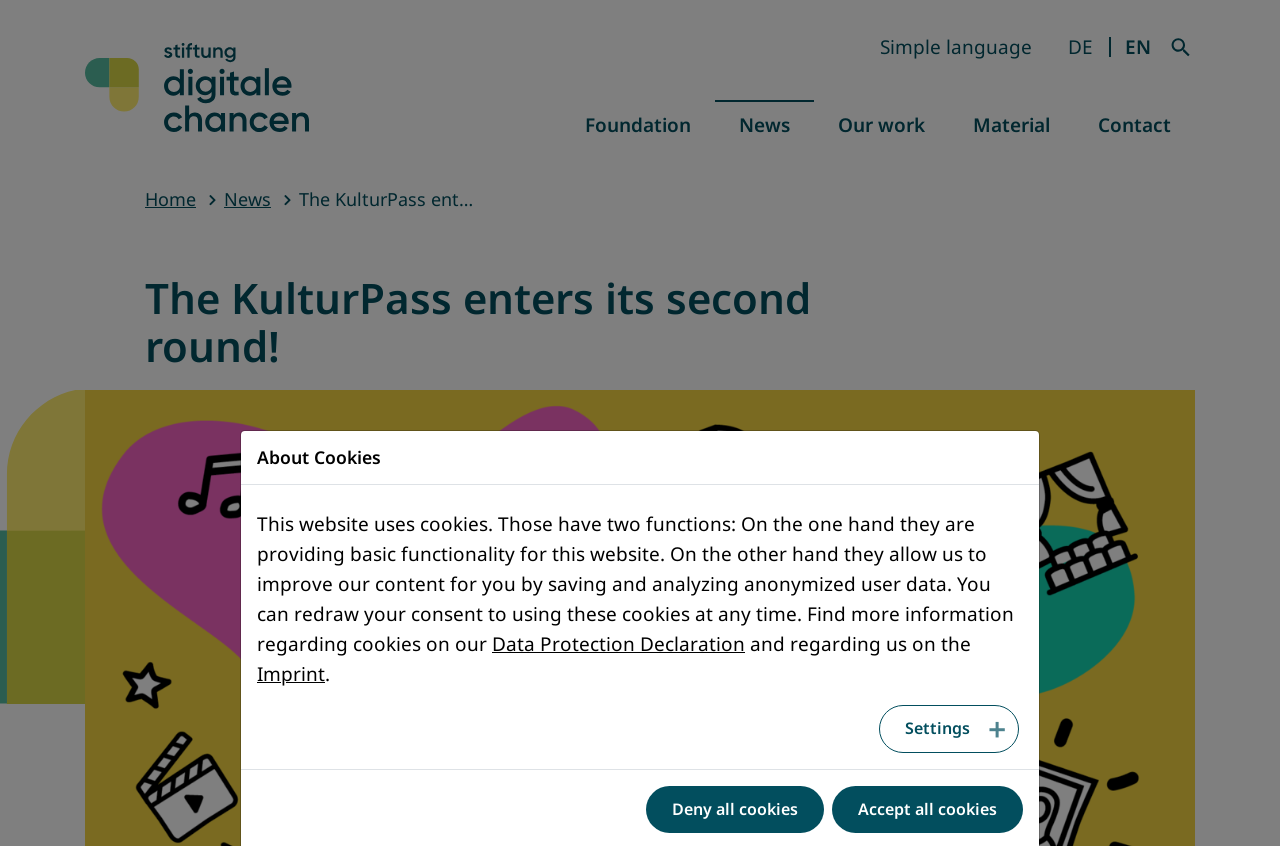Please determine the bounding box of the UI element that matches this description: Accept all cookies. The coordinates should be given as (top-left x, top-left y, bottom-right x, bottom-right y), with all values between 0 and 1.

[0.65, 0.929, 0.799, 0.984]